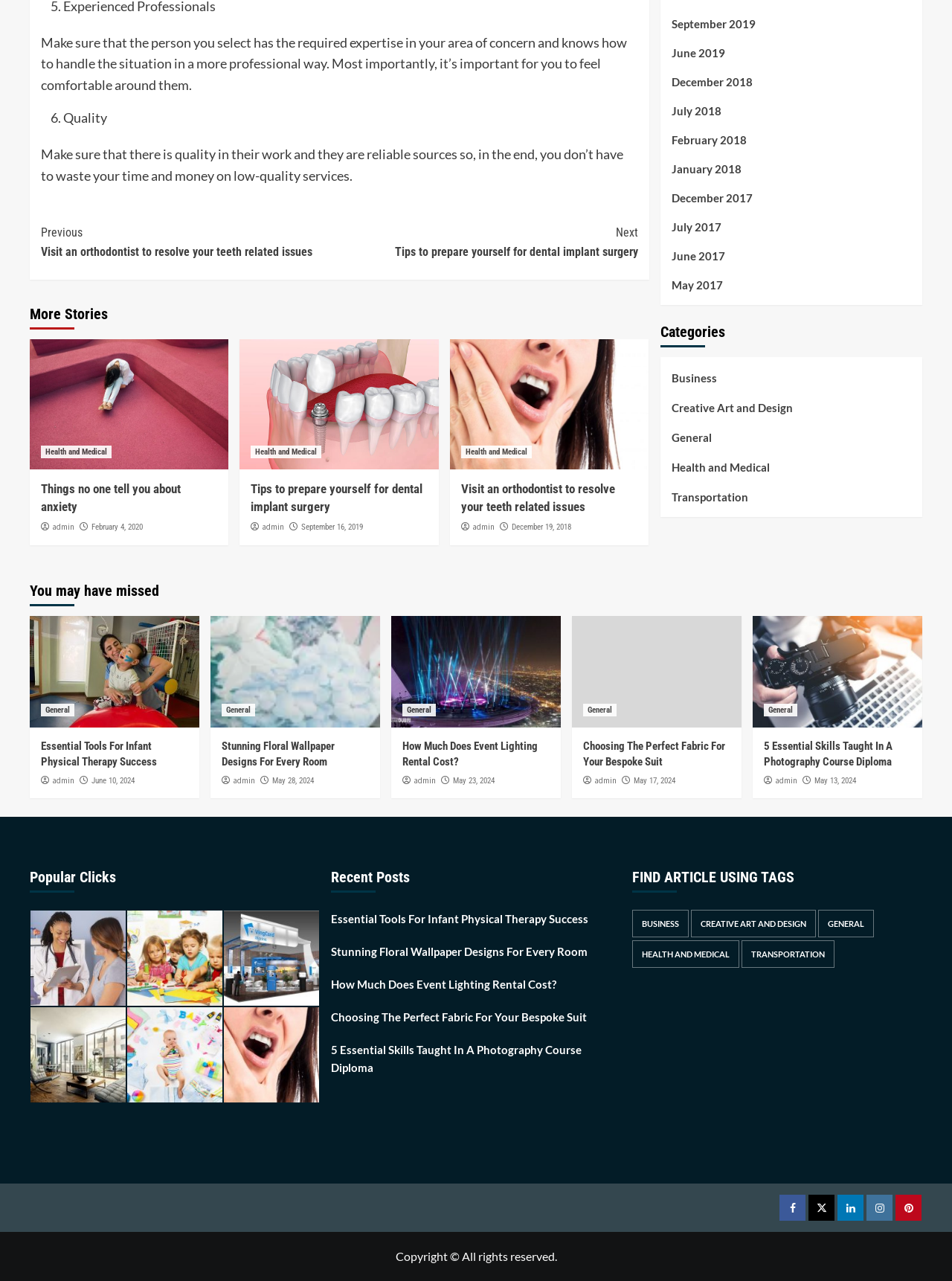Identify the bounding box coordinates of the region that should be clicked to execute the following instruction: "Click on 'Continue Reading'".

[0.043, 0.169, 0.67, 0.21]